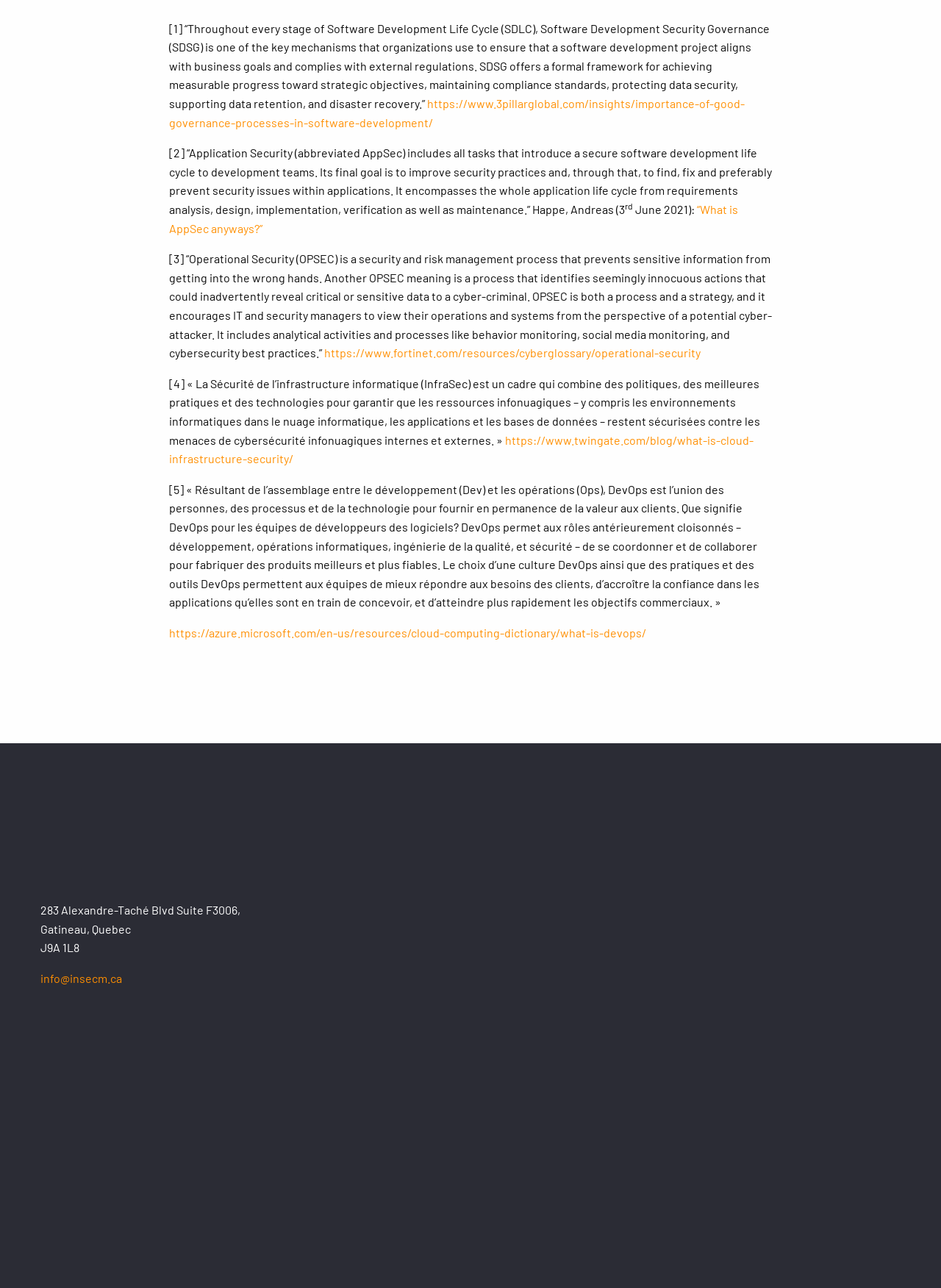Please respond to the question using a single word or phrase:
What is the purpose of DevOps?

to provide continuous value to customers